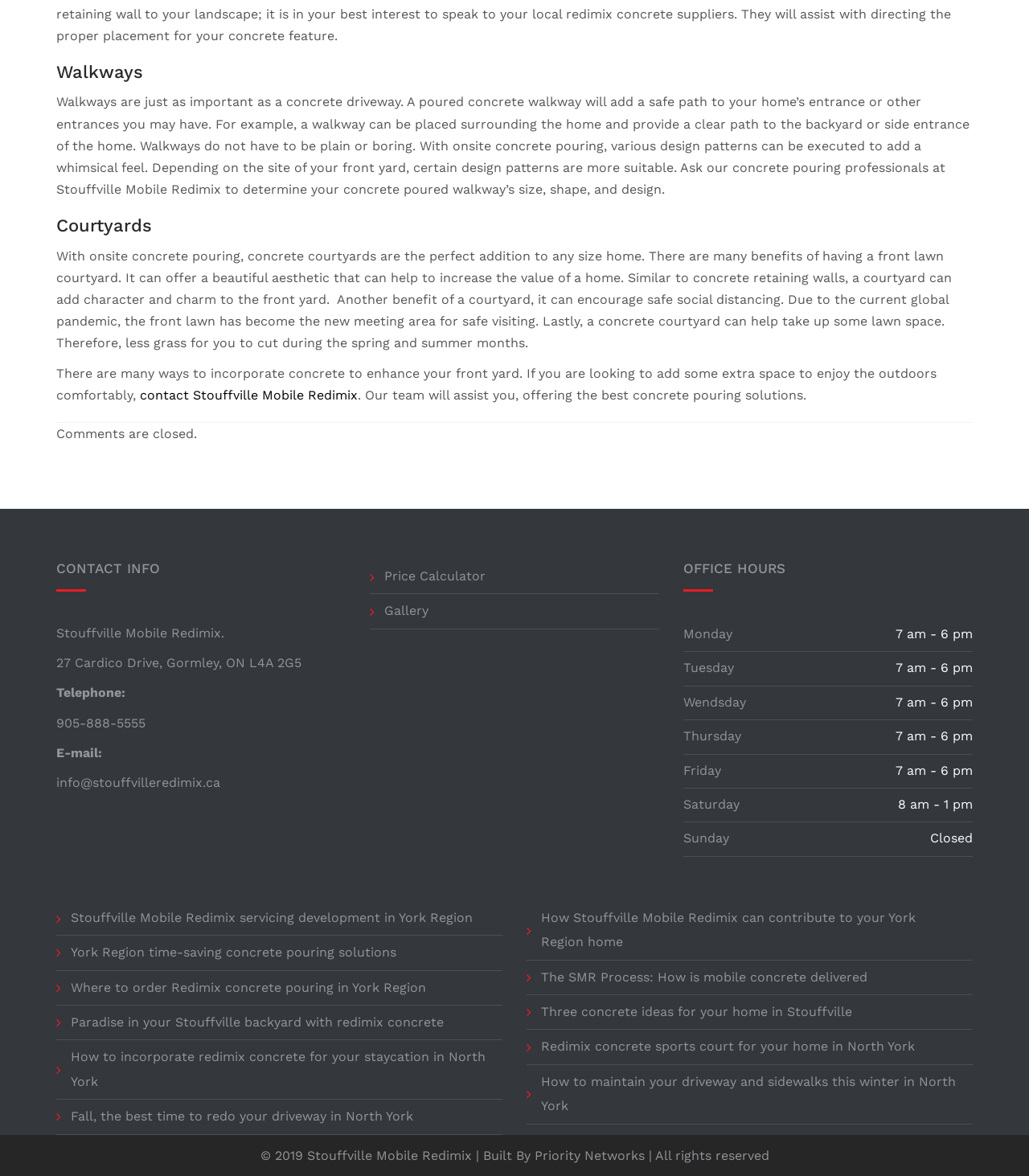Using a single word or phrase, answer the following question: 
What are the office hours on Saturday?

8 am - 1 pm